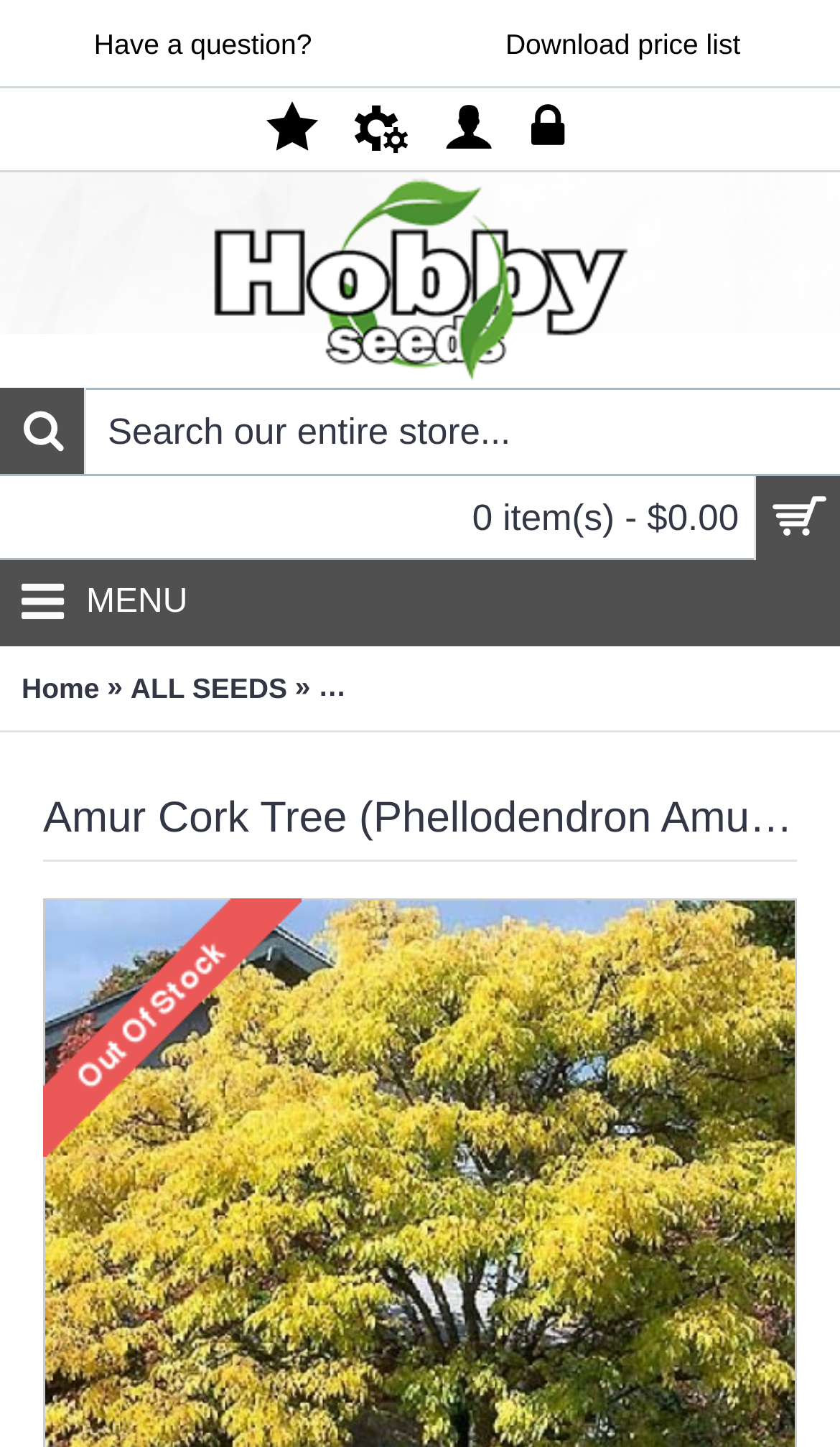Locate the bounding box coordinates of the clickable region necessary to complete the following instruction: "Search for seeds". Provide the coordinates in the format of four float numbers between 0 and 1, i.e., [left, top, right, bottom].

[0.0, 0.268, 1.0, 0.328]